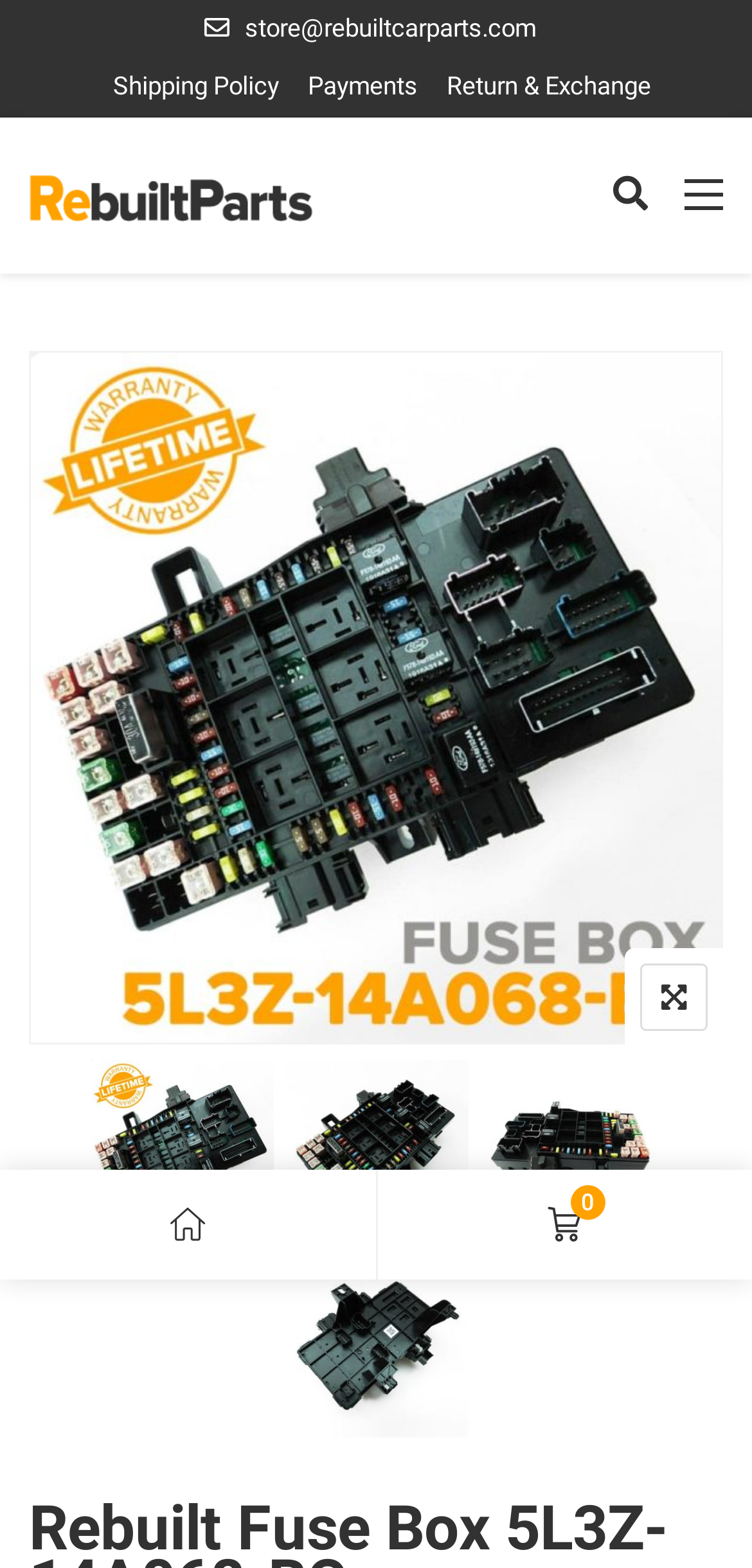What is the company name?
Provide a fully detailed and comprehensive answer to the question.

I found the company name by looking at the top-left corner of the webpage, where there is a logo with the text 'RebuiltCarParts' next to it.